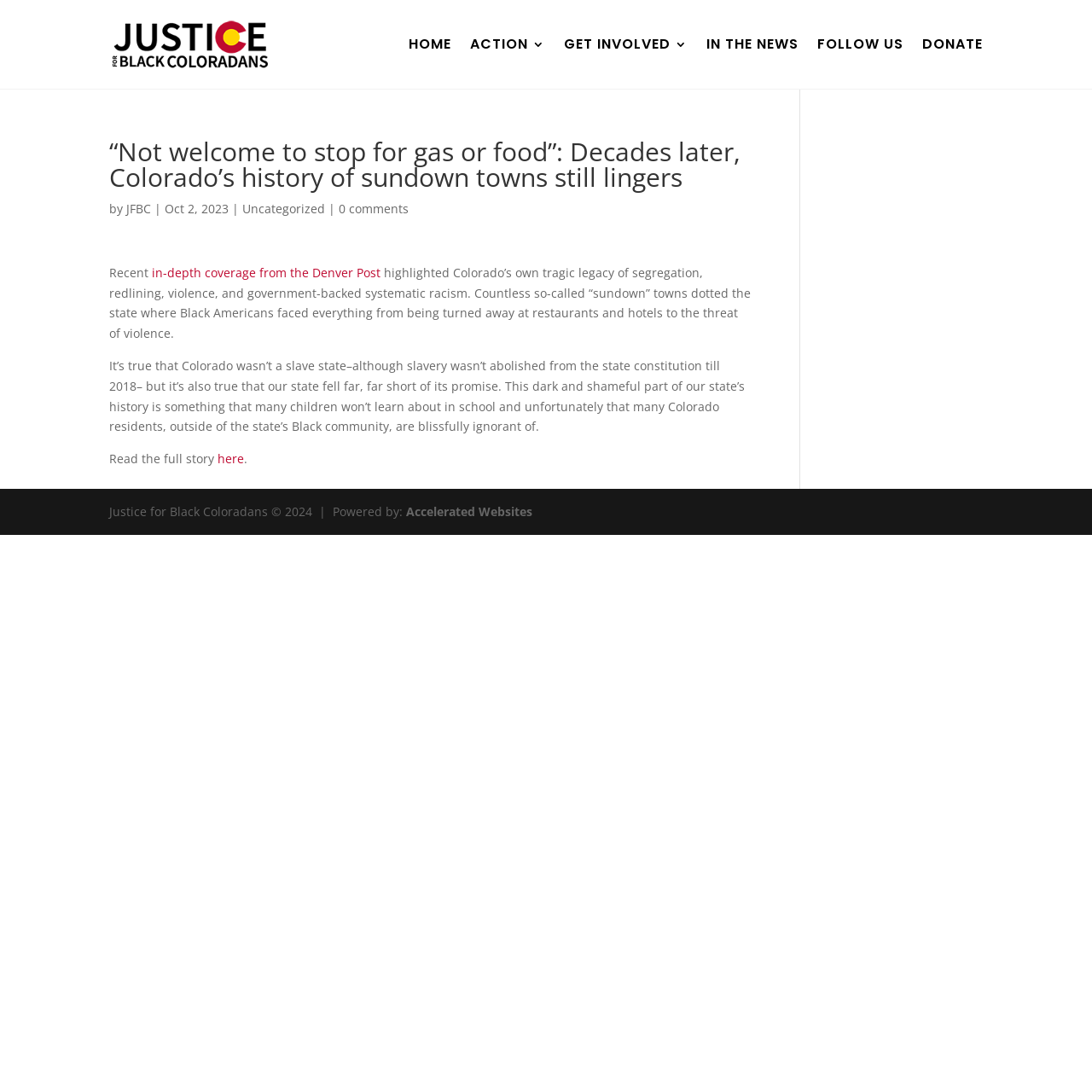Respond with a single word or phrase for the following question: 
What is the topic of the article on this webpage?

Sundown towns in Colorado